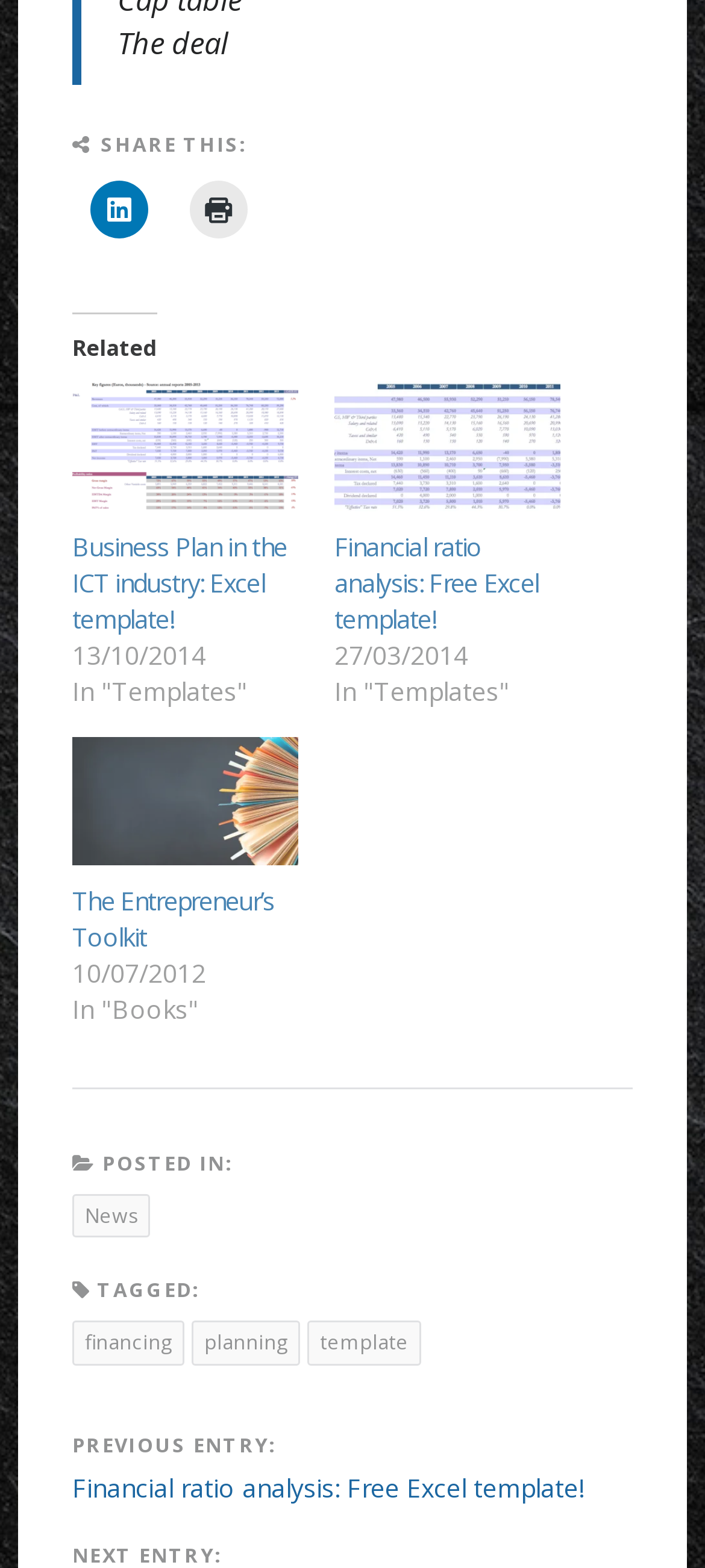Answer this question in one word or a short phrase: What is the title of the first related post?

Business Plan in the ICT industry: Excel template!